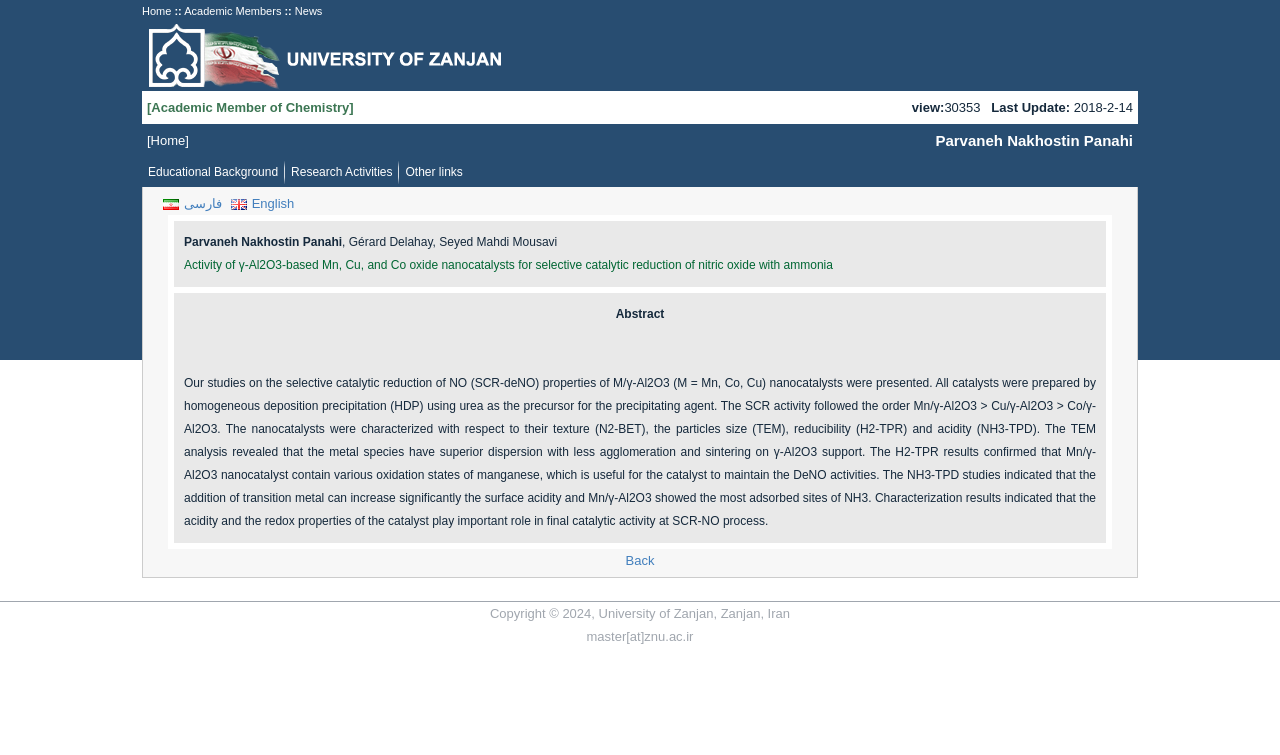Locate the bounding box coordinates of the item that should be clicked to fulfill the instruction: "Back to previous page".

[0.131, 0.285, 0.869, 0.727]